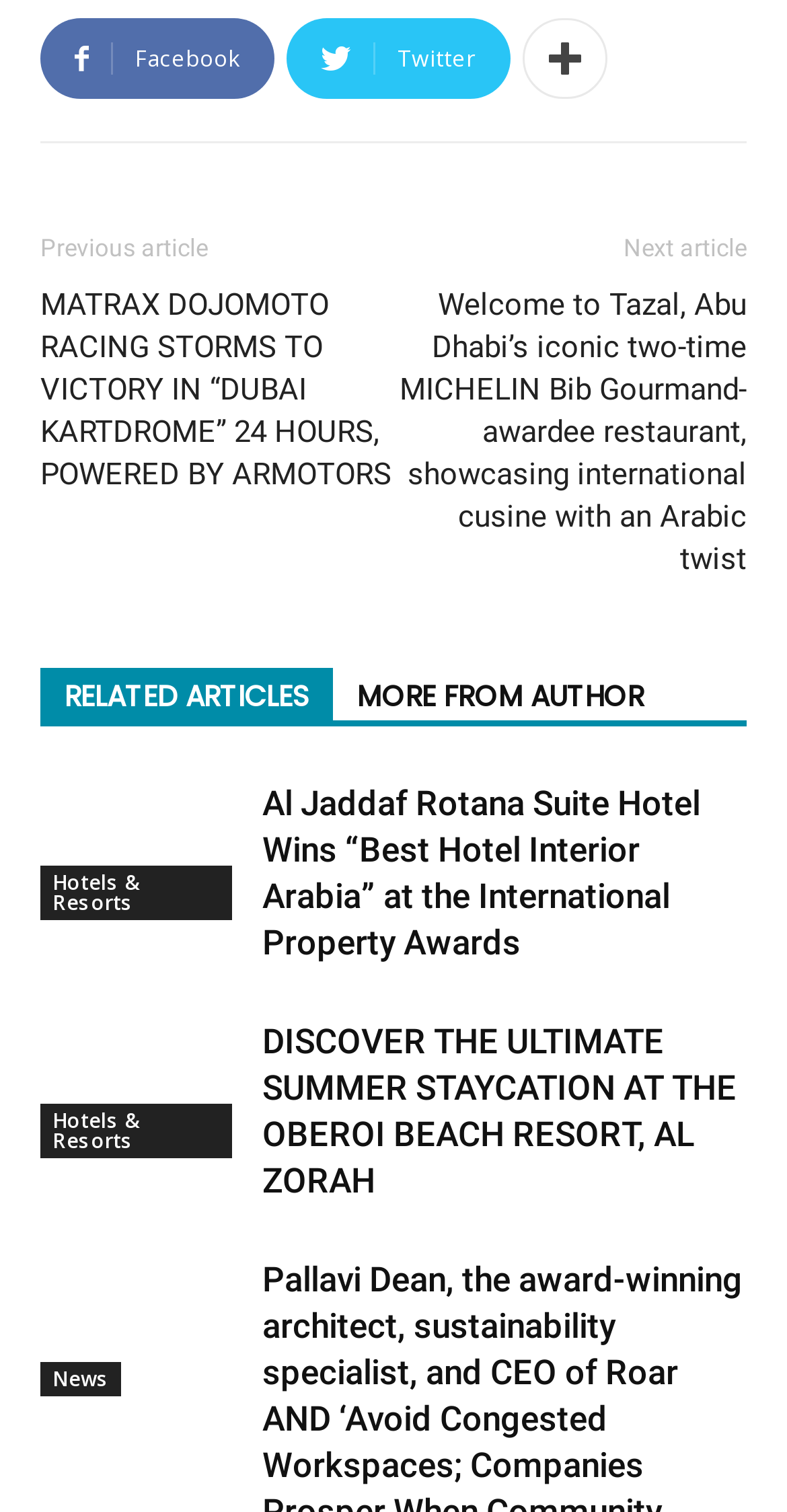Locate the bounding box coordinates of the clickable area needed to fulfill the instruction: "Explore Hotels & Resorts".

[0.051, 0.573, 0.295, 0.609]